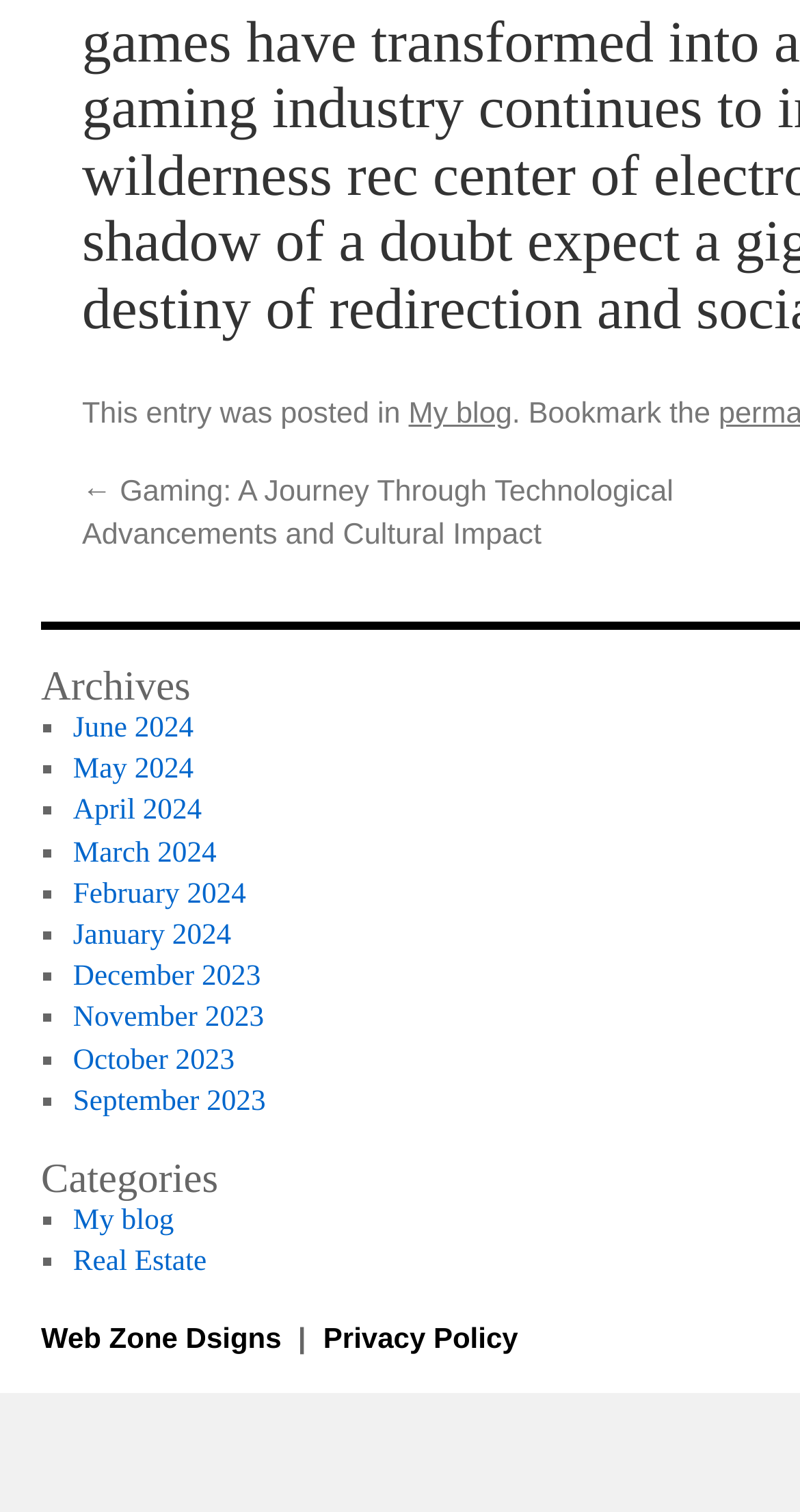Indicate the bounding box coordinates of the clickable region to achieve the following instruction: "read Privacy Policy."

[0.404, 0.874, 0.648, 0.896]